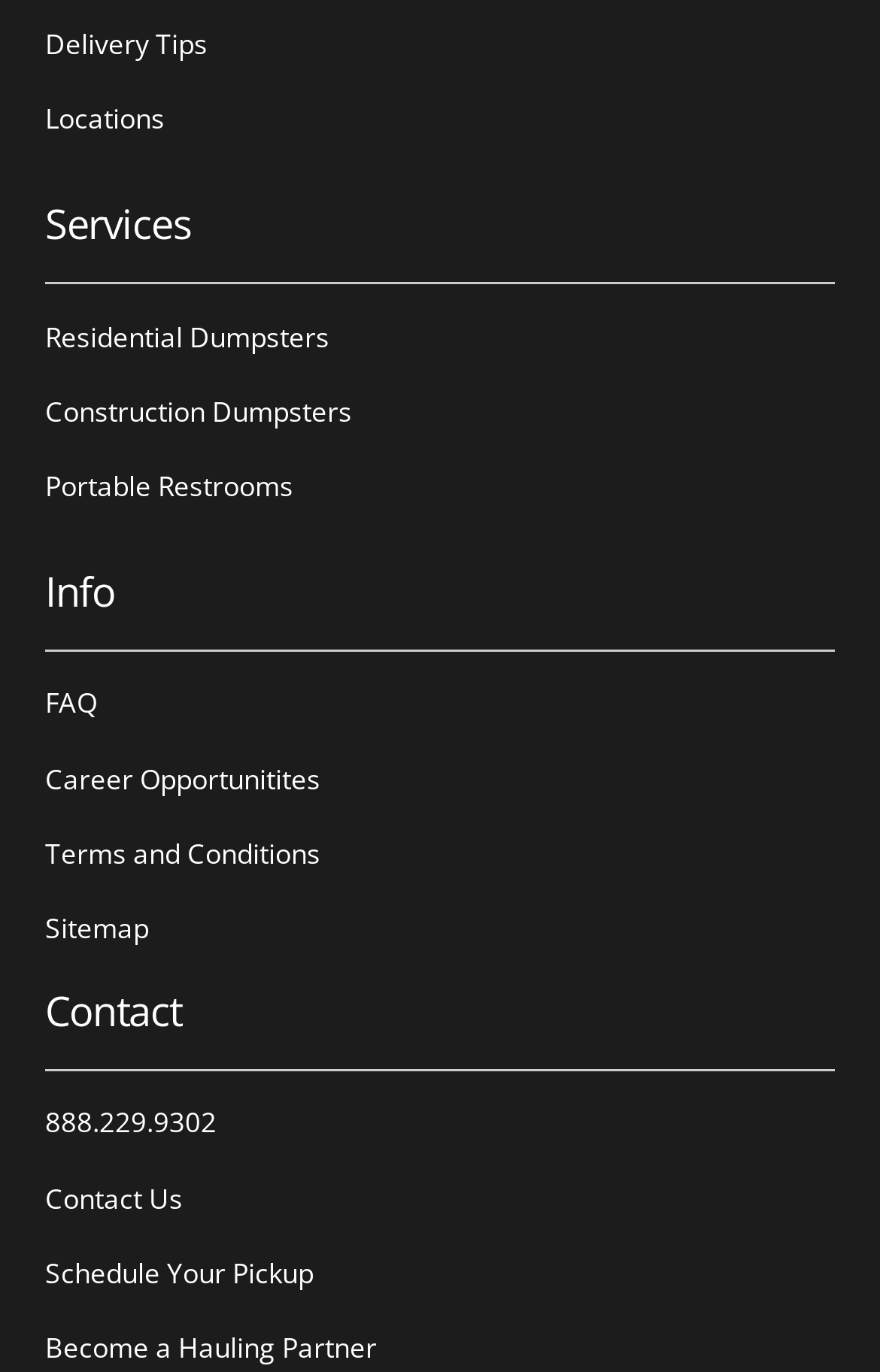Give a one-word or short phrase answer to this question: 
What is the first link under the 'Services' heading?

Residential Dumpsters